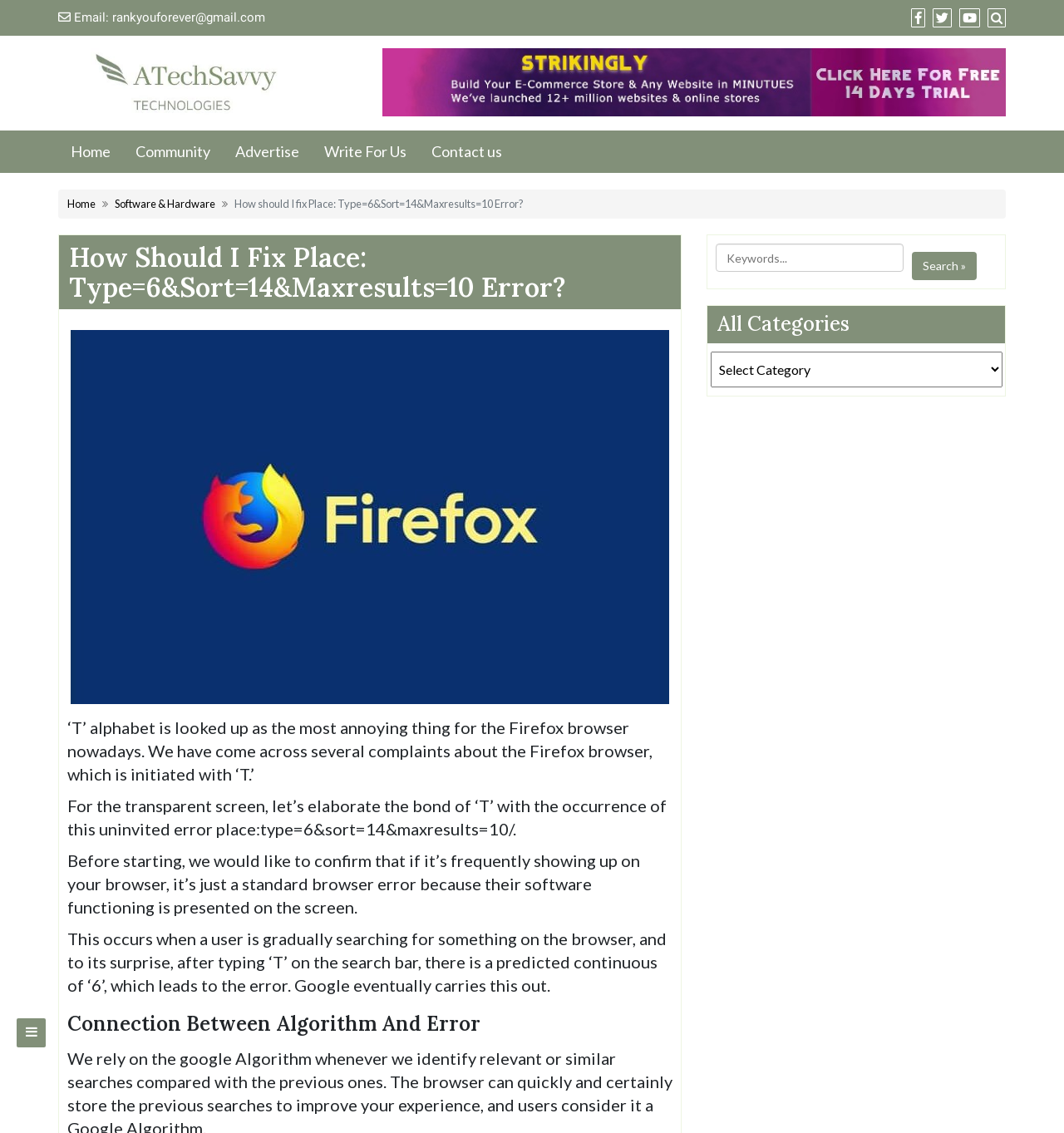Can you pinpoint the bounding box coordinates for the clickable element required for this instruction: "Click on the 'rankyouforever@gmail.com' link"? The coordinates should be four float numbers between 0 and 1, i.e., [left, top, right, bottom].

[0.105, 0.009, 0.249, 0.022]